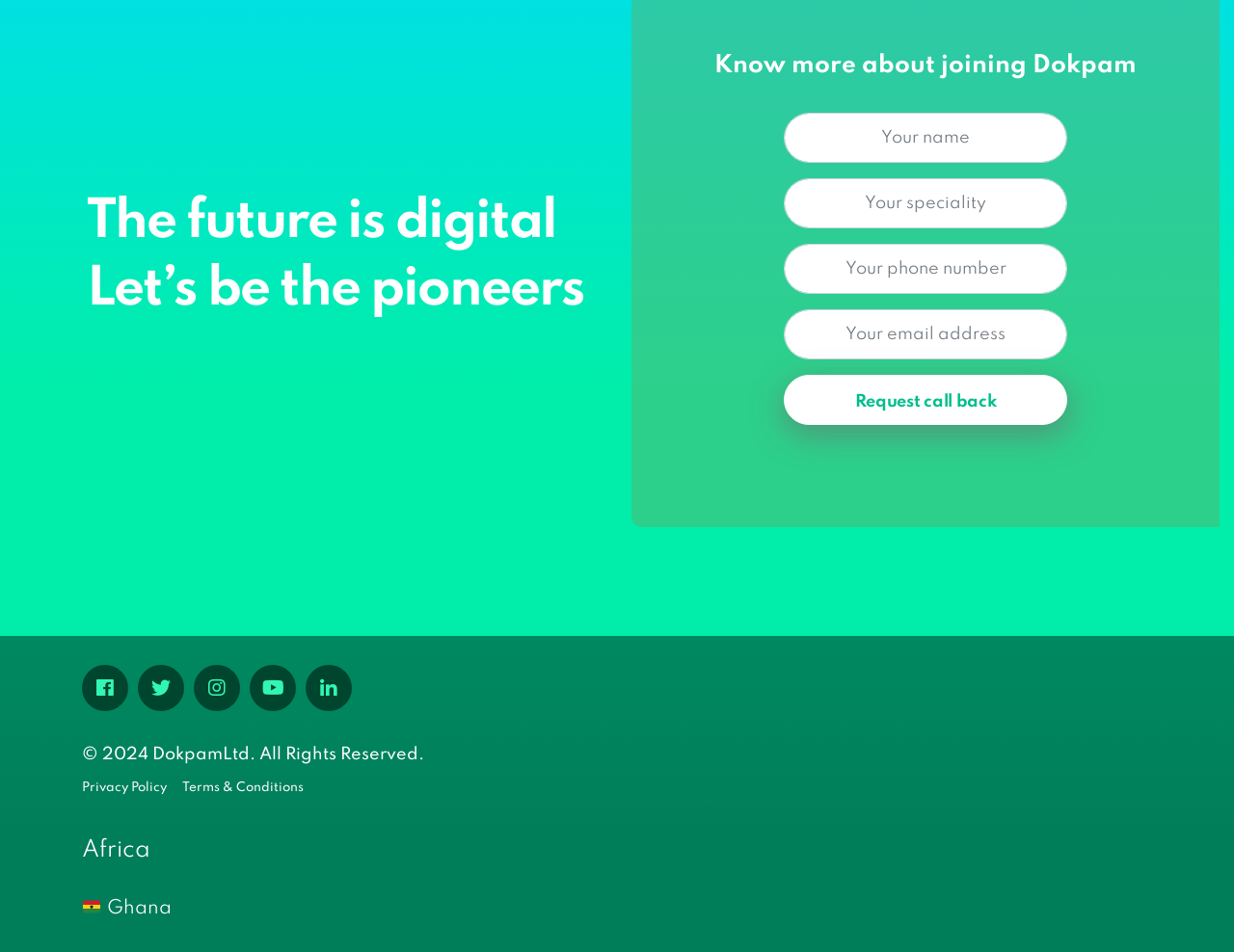What is the purpose of the 'Request call back' button?
Using the details shown in the screenshot, provide a comprehensive answer to the question.

Based on the context of the webpage, which appears to be a form for joining Dokpam, I infer that the 'Request call back' button is intended to allow users to request a call back from Dokpam, likely to discuss their interest in joining.